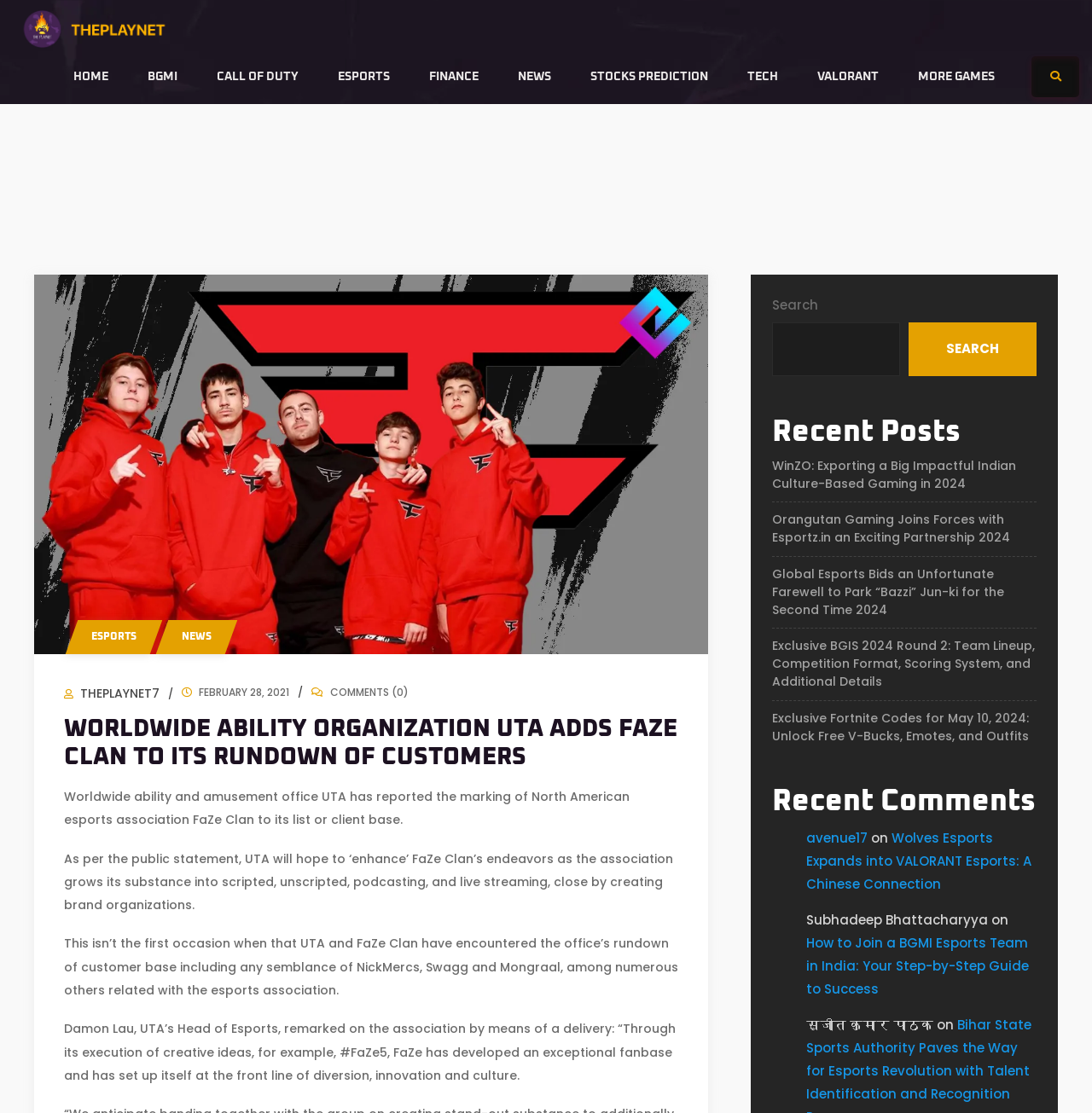Locate the bounding box coordinates of the clickable element to fulfill the following instruction: "Click the fourth link". Provide the coordinates as four float numbers between 0 and 1 in the format [left, top, right, bottom].

None